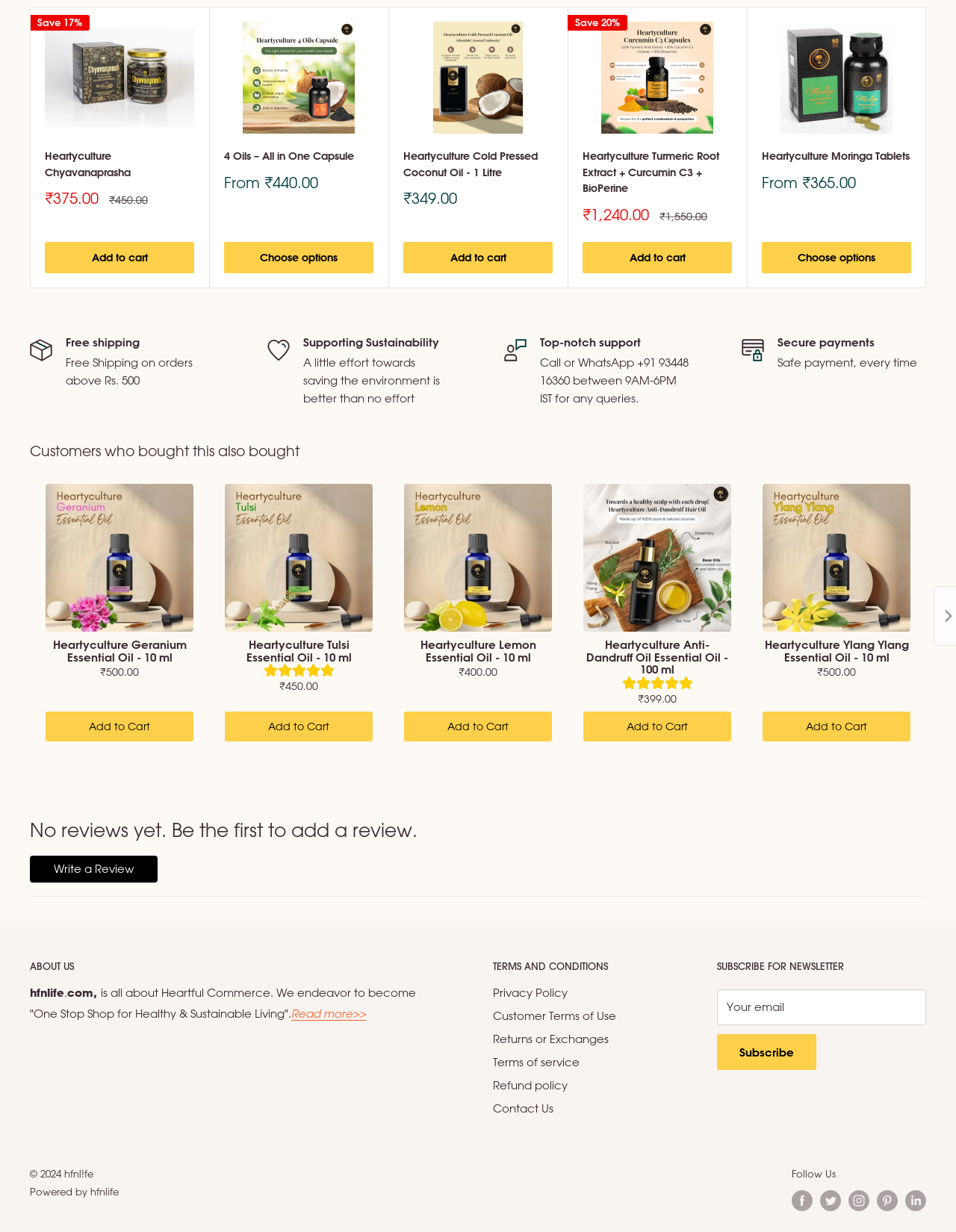Predict the bounding box coordinates of the UI element that matches this description: "aria-describedby="a11y-new-window-message" aria-label="Follow us on LinkedIn"". The coordinates should be in the format [left, top, right, bottom] with each value between 0 and 1.

[0.947, 0.966, 0.969, 0.983]